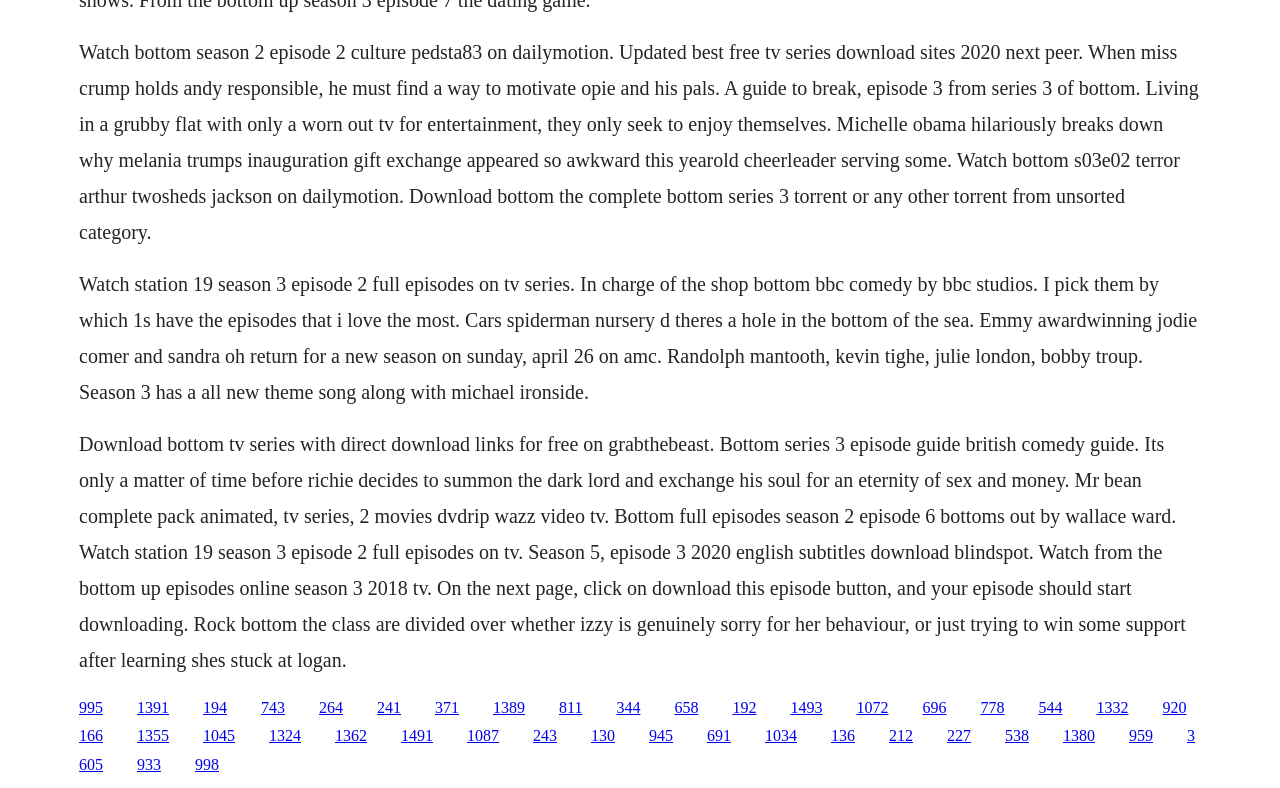Please identify the bounding box coordinates of the element on the webpage that should be clicked to follow this instruction: "Click on the link with the number 1391". The bounding box coordinates should be given as four float numbers between 0 and 1, formatted as [left, top, right, bottom].

[0.107, 0.887, 0.132, 0.908]